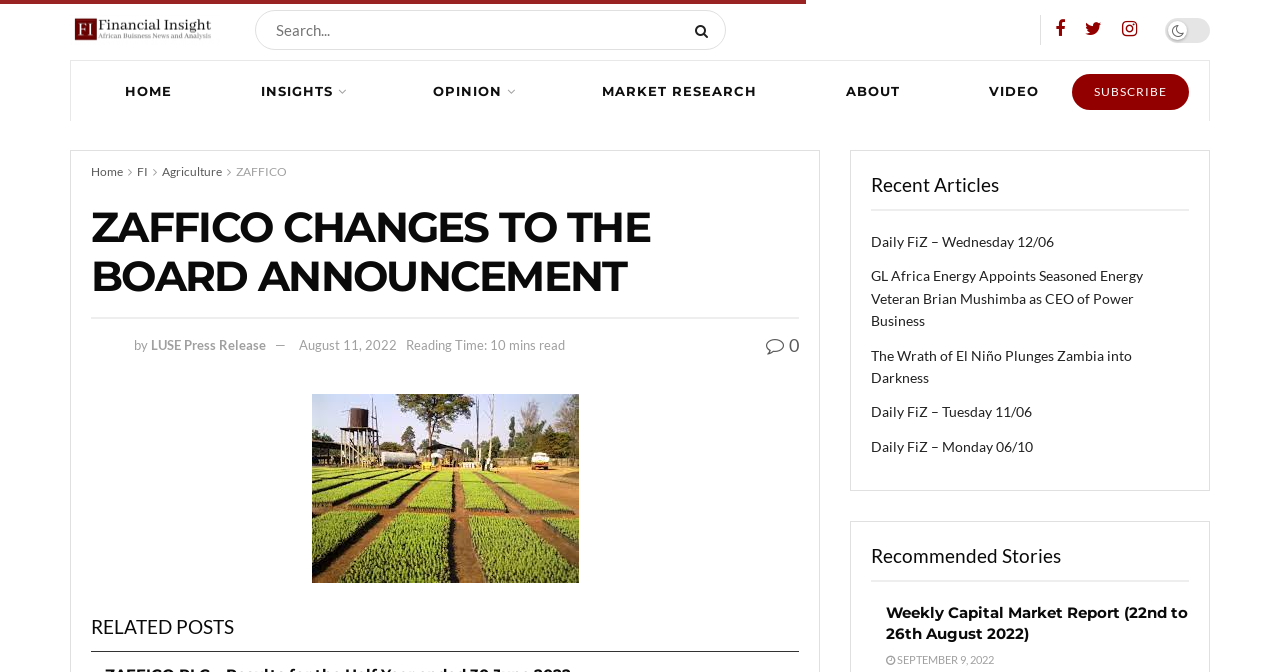Locate the bounding box coordinates of the item that should be clicked to fulfill the instruction: "Search for something".

[0.199, 0.015, 0.567, 0.074]